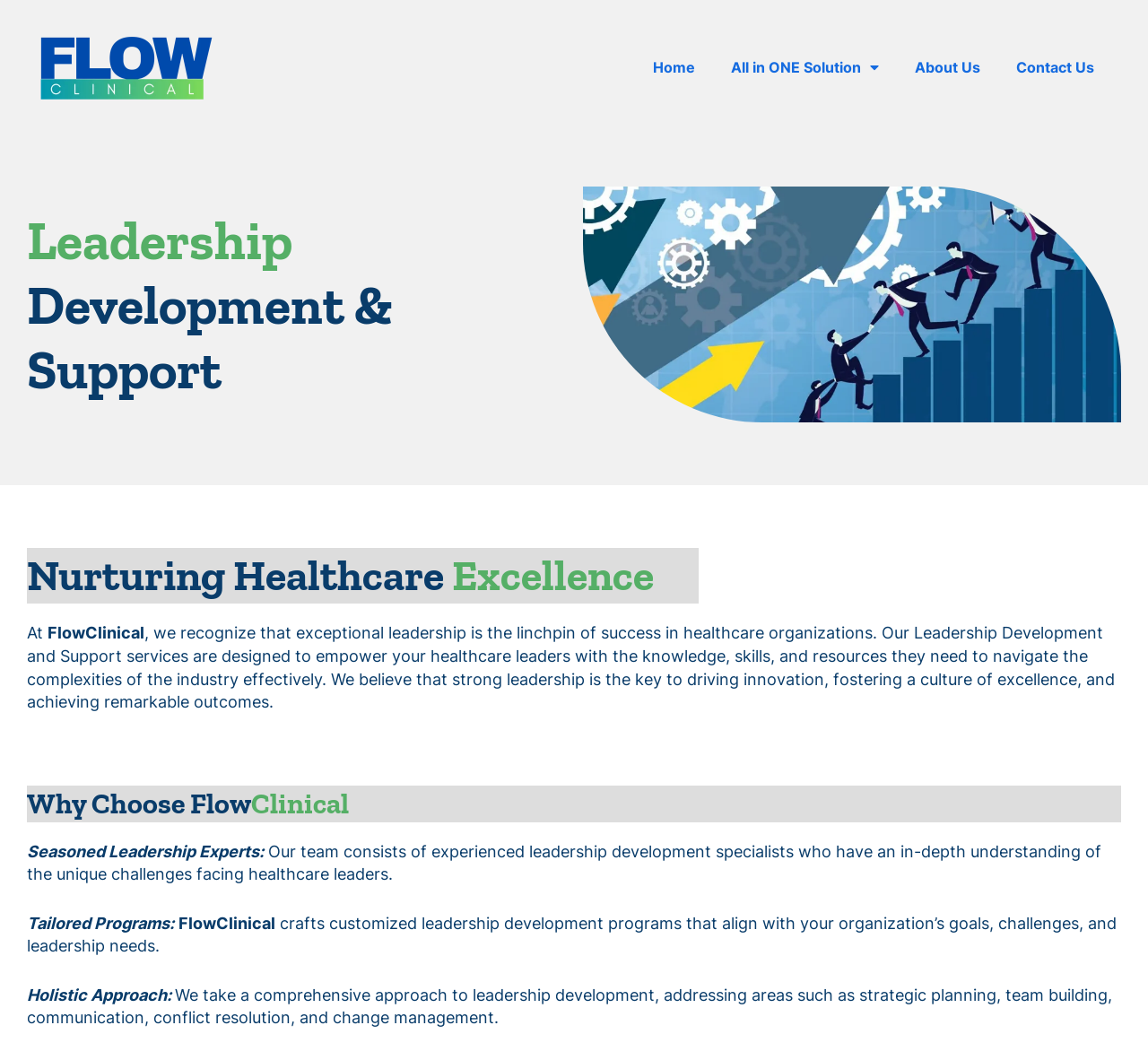Please determine the bounding box coordinates for the element with the description: "All in ONE Solution".

[0.621, 0.044, 0.781, 0.083]